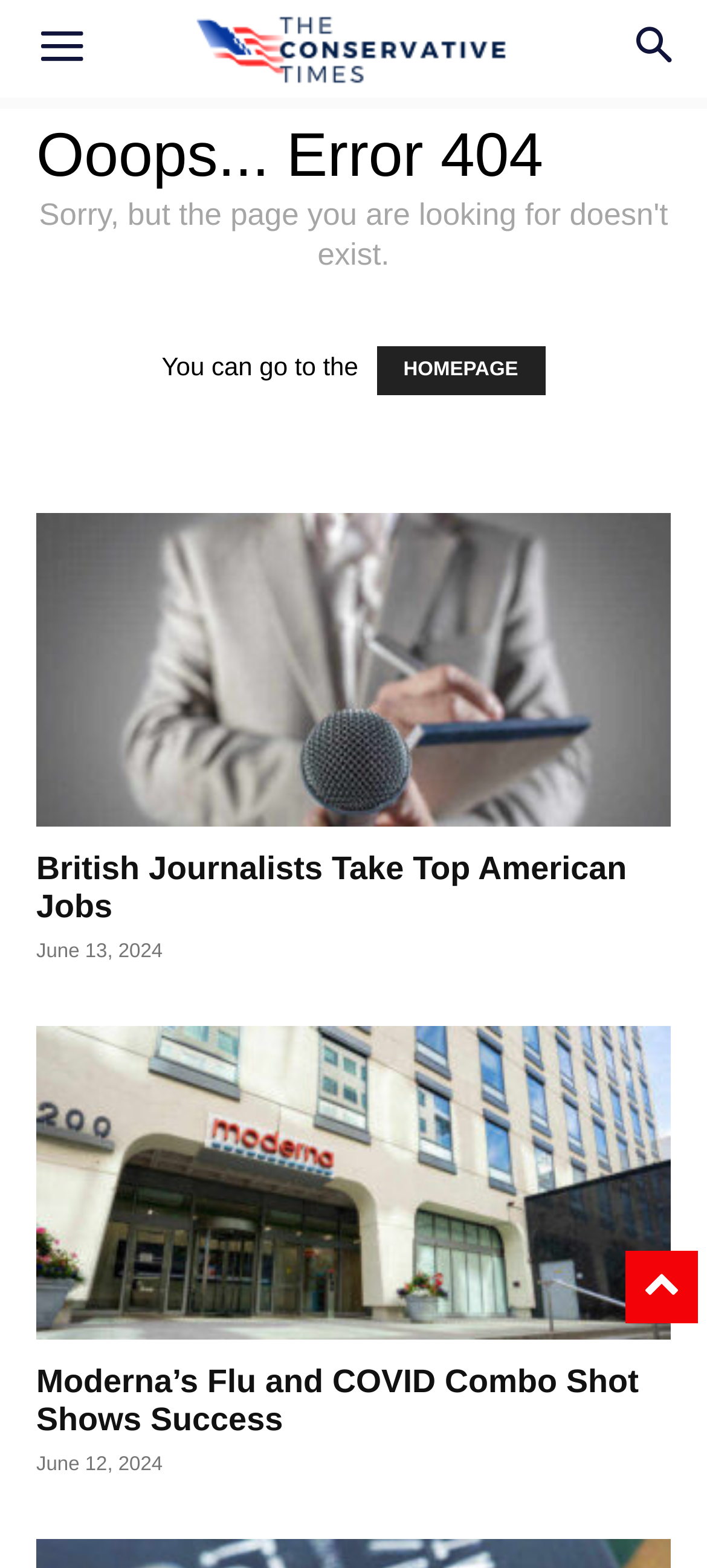Please provide a detailed answer to the question below based on the screenshot: 
What can you do on this webpage?

The webpage displays an error message and provides a link to the homepage, allowing the user to navigate to the homepage.